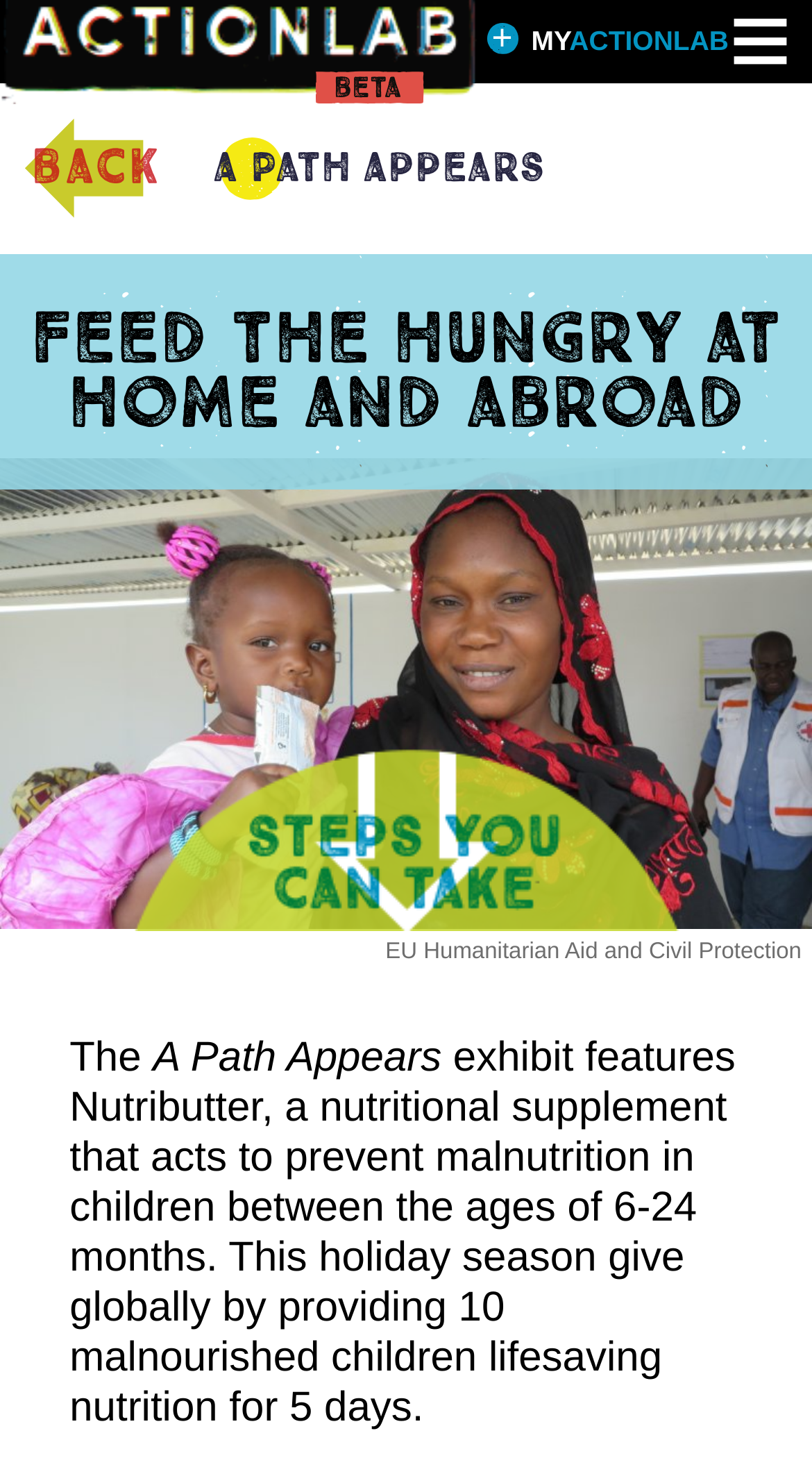What is the purpose of Nutributter?
Look at the screenshot and respond with one word or a short phrase.

Prevent malnutrition